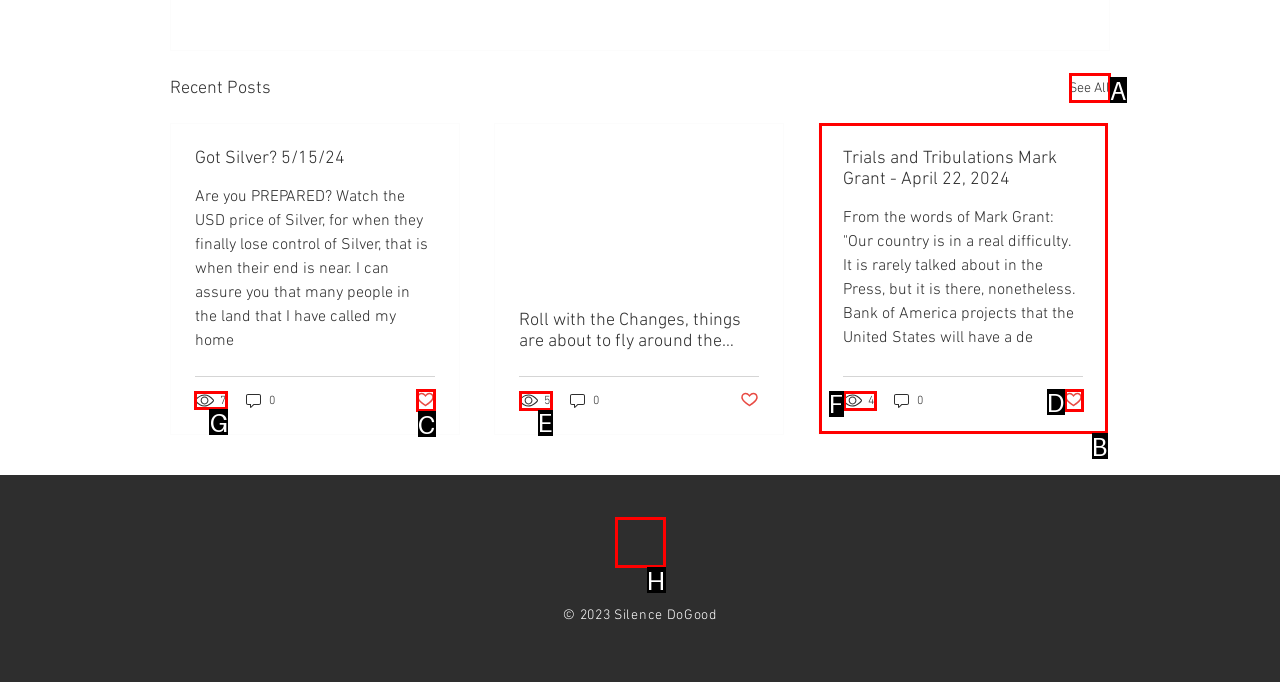Tell me which element should be clicked to achieve the following objective: View the post with 7 views
Reply with the letter of the correct option from the displayed choices.

G